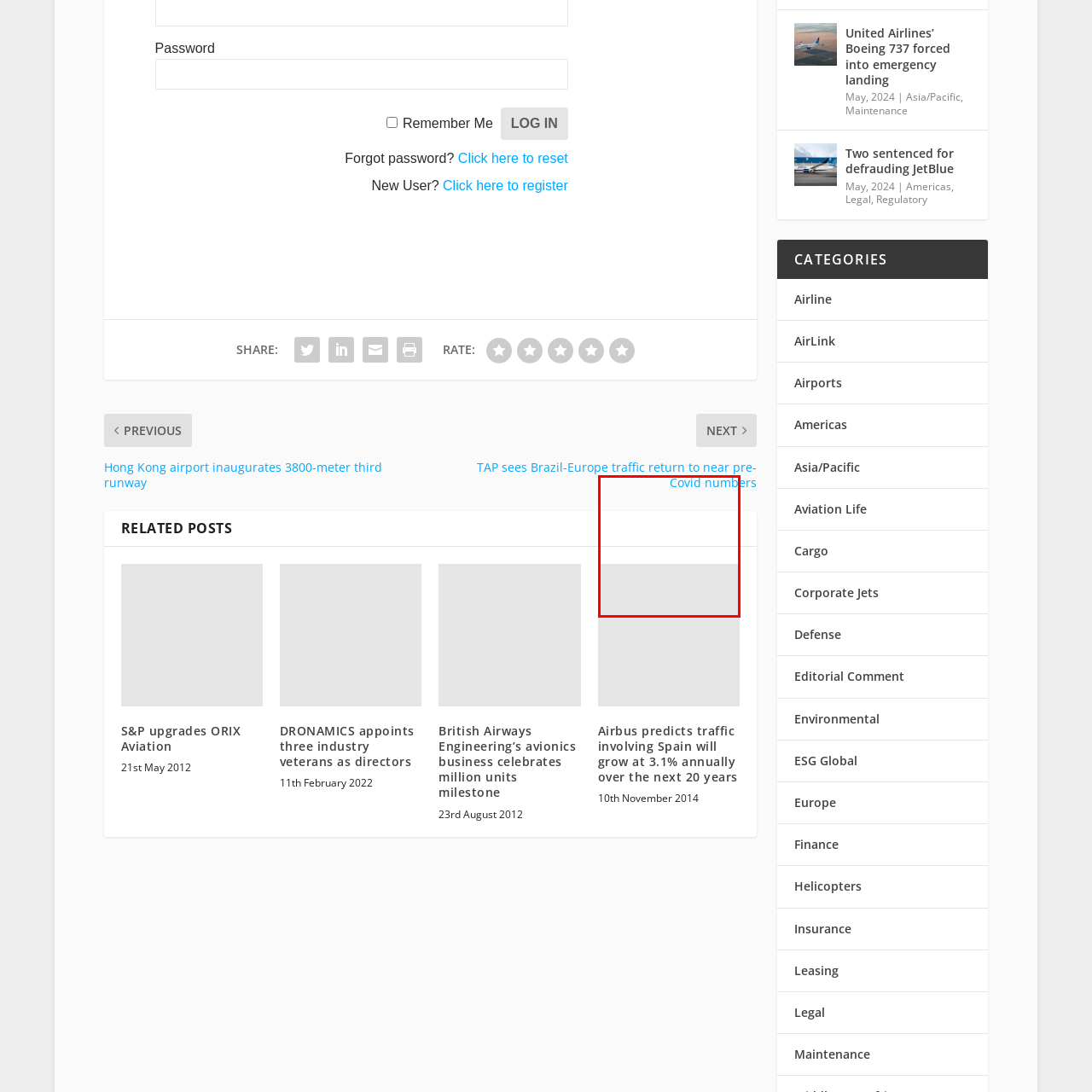What type of application is this layout commonly used in?
Analyze the highlighted section in the red bounding box of the image and respond to the question with a detailed explanation.

The design of the interface, which is minimal and professional, and the text 'Covid number' prominently displayed at the top, suggests that this layout is commonly used in health-related applications, such as dashboards, where critical information needs to be conveyed in a clear and easily readable format.